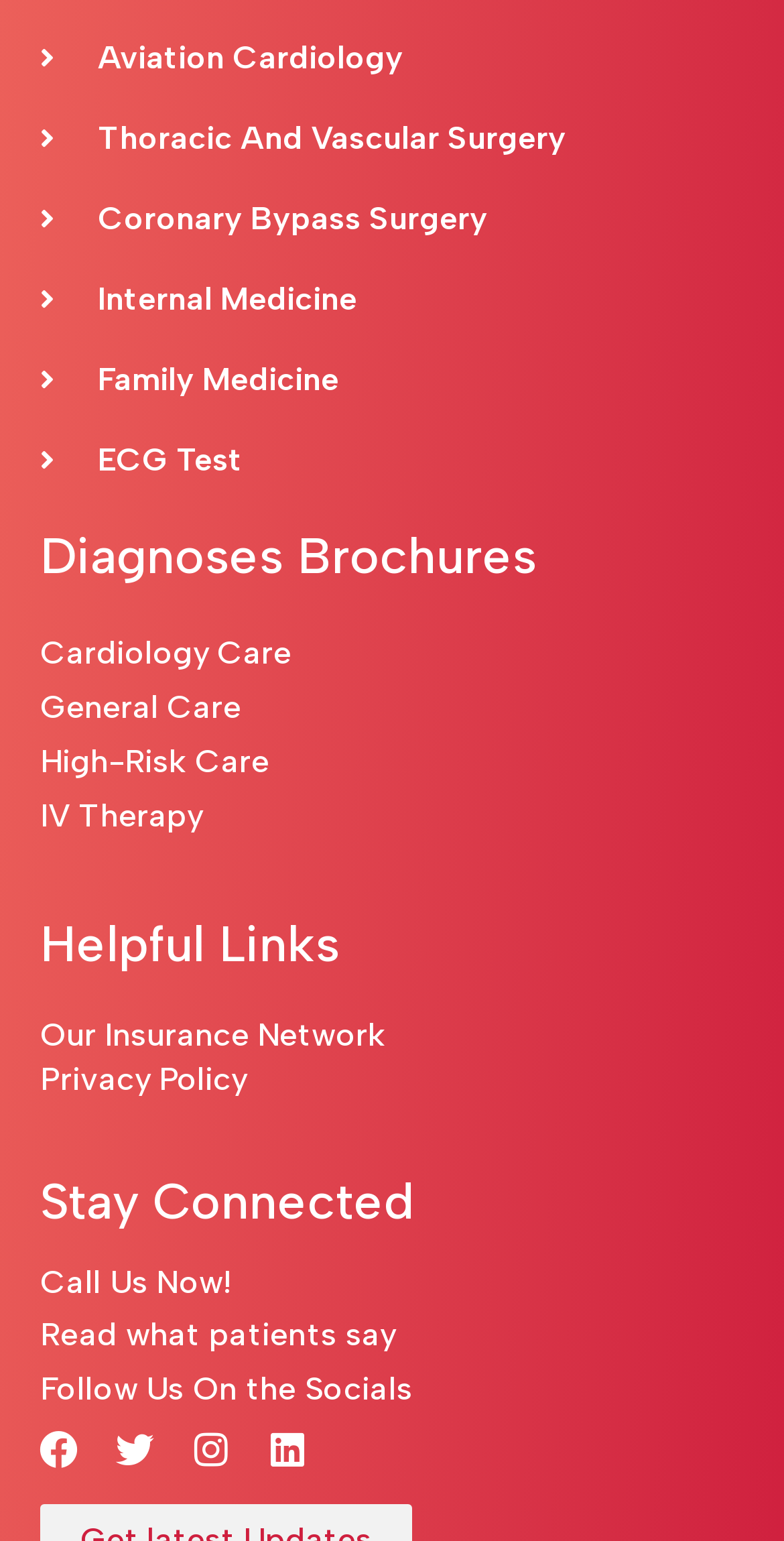Find the bounding box of the UI element described as: "Instagram". The bounding box coordinates should be given as four float values between 0 and 1, i.e., [left, top, right, bottom].

[0.221, 0.915, 0.318, 0.965]